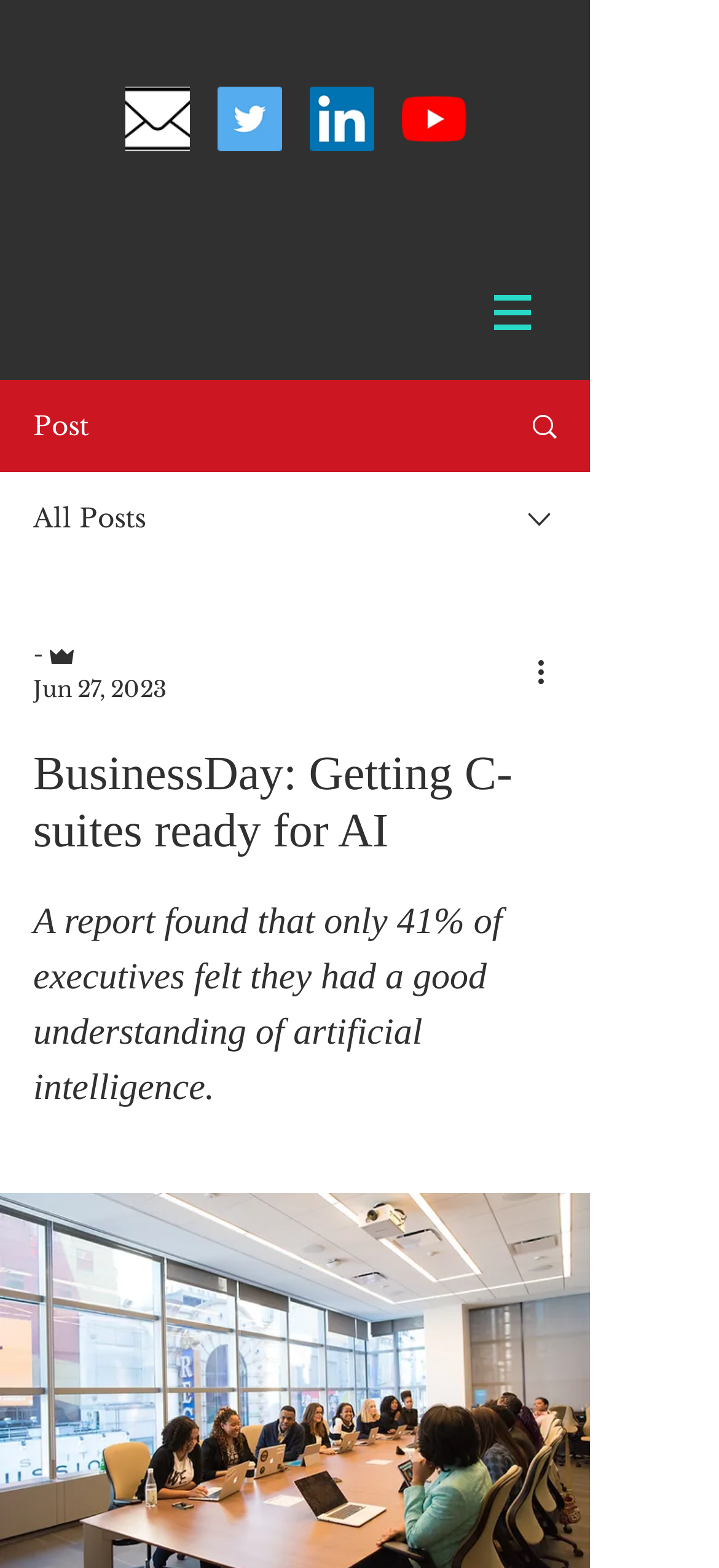Determine the bounding box for the described HTML element: "aria-label="E-mail me"". Ensure the coordinates are four float numbers between 0 and 1 in the format [left, top, right, bottom].

[0.174, 0.055, 0.264, 0.096]